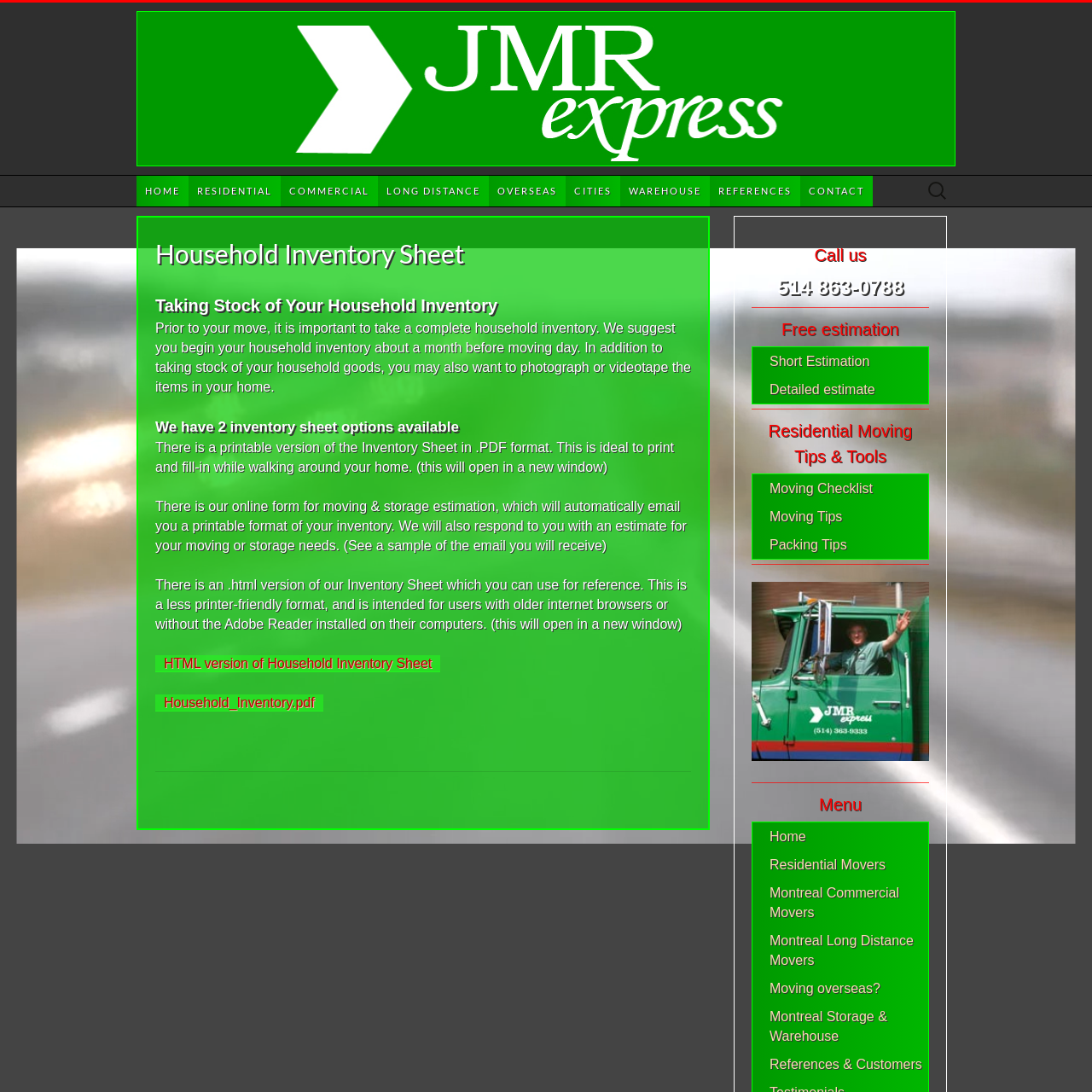Examine the screenshot and answer the question in as much detail as possible: What is the purpose of the Household Inventory Sheet?

Based on the webpage content, the Household Inventory Sheet is intended to help users take a complete inventory of their household goods before moving. This is evident from the text 'Prior to your move, it is important to take a complete household inventory.' and the options provided to users to create an inventory sheet.